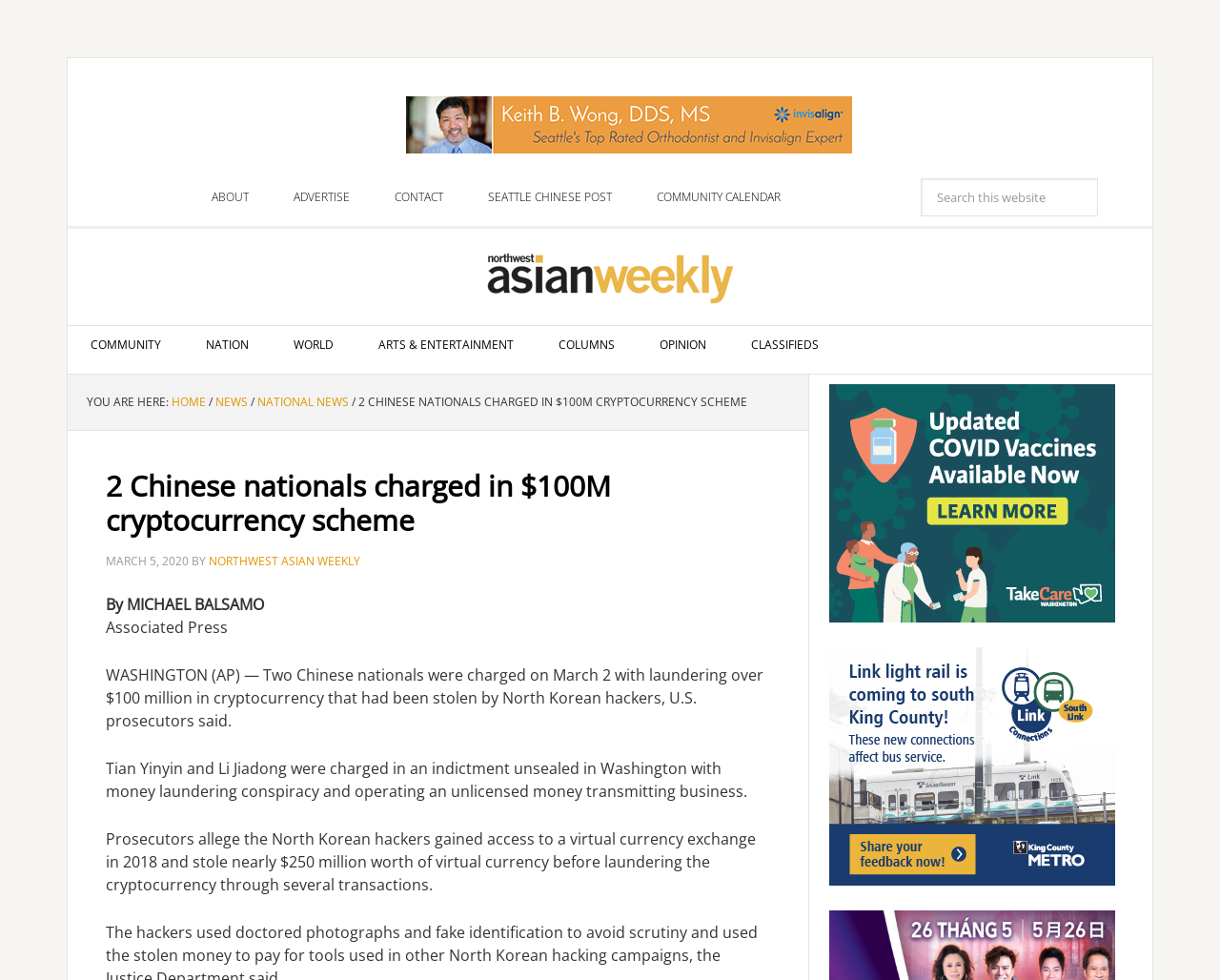What is the name of the two Chinese nationals charged?
Using the details from the image, give an elaborate explanation to answer the question.

The answer can be found in the article text, where it says 'Tian Yinyin and Li Jiadong were charged in an indictment unsealed in Washington with money laundering conspiracy and operating an unlicensed money transmitting business.' This indicates that the two Chinese nationals charged are Tian Yinyin and Li Jiadong.